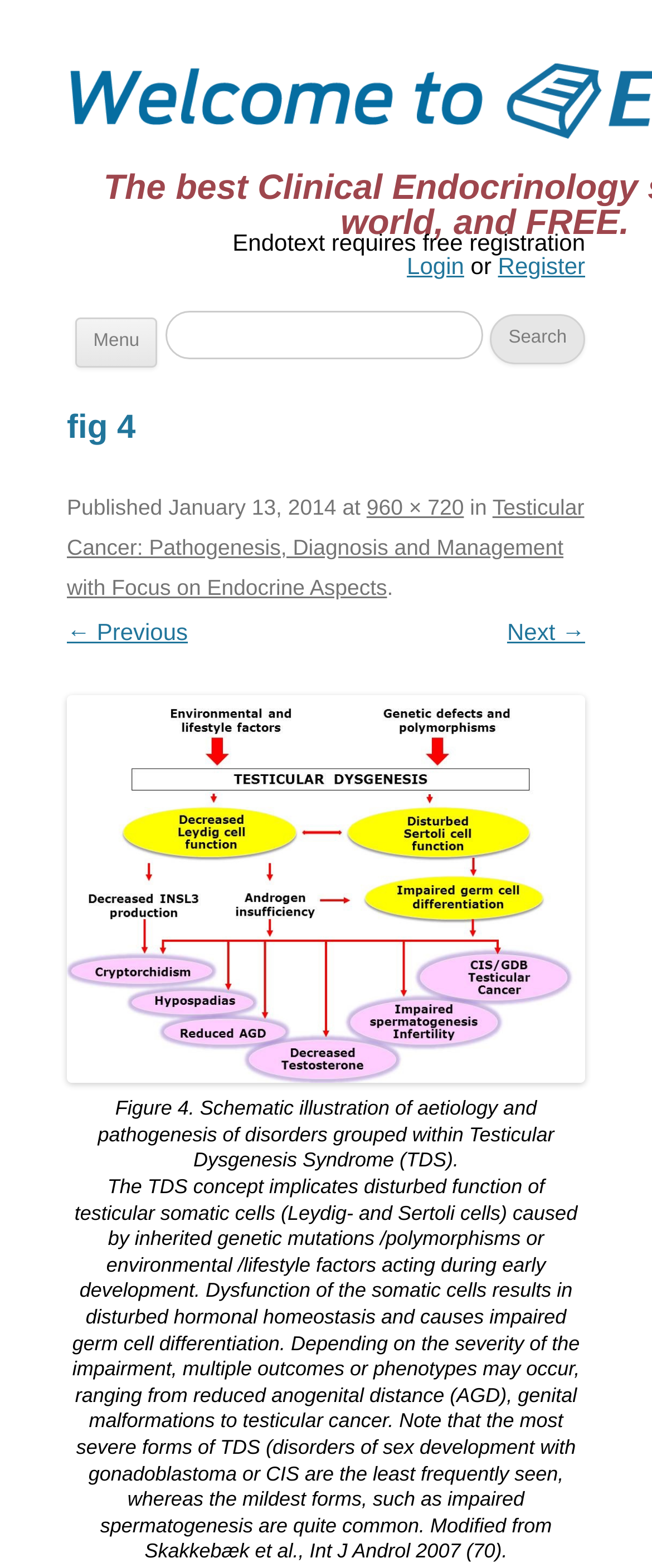Please identify the bounding box coordinates of the element I should click to complete this instruction: 'search for something'. The coordinates should be given as four float numbers between 0 and 1, like this: [left, top, right, bottom].

[0.254, 0.198, 0.897, 0.232]